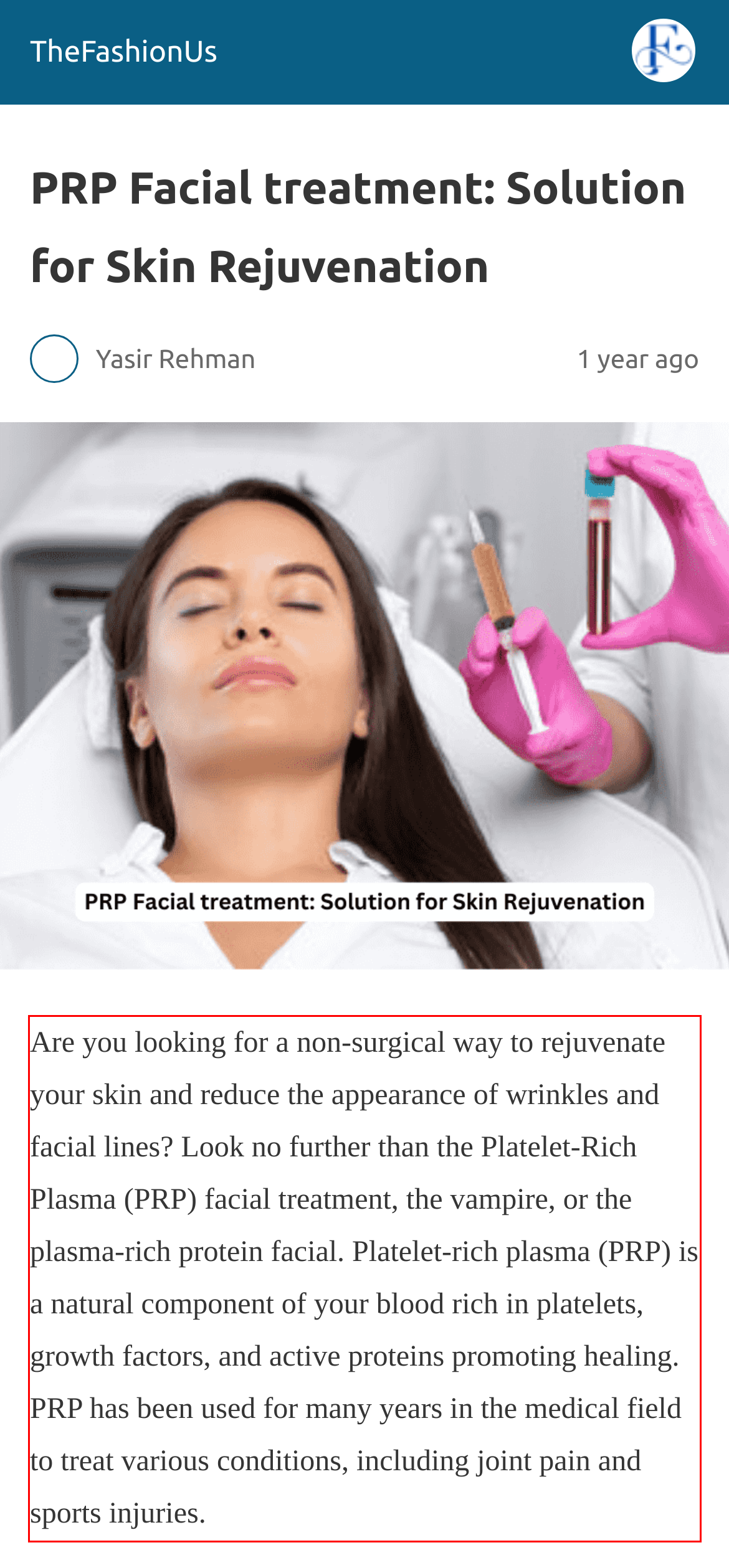Using the webpage screenshot, recognize and capture the text within the red bounding box.

Are you looking for a non-surgical way to rejuvenate your skin and reduce the appearance of wrinkles and facial lines? Look no further than the Platelet-Rich Plasma (PRP) facial treatment, the vampire, or the plasma-rich protein facial. Platelet-rich plasma (PRP) is a natural component of your blood rich in platelets, growth factors, and active proteins promoting healing. PRP has been used for many years in the medical field to treat various conditions, including joint pain and sports injuries.